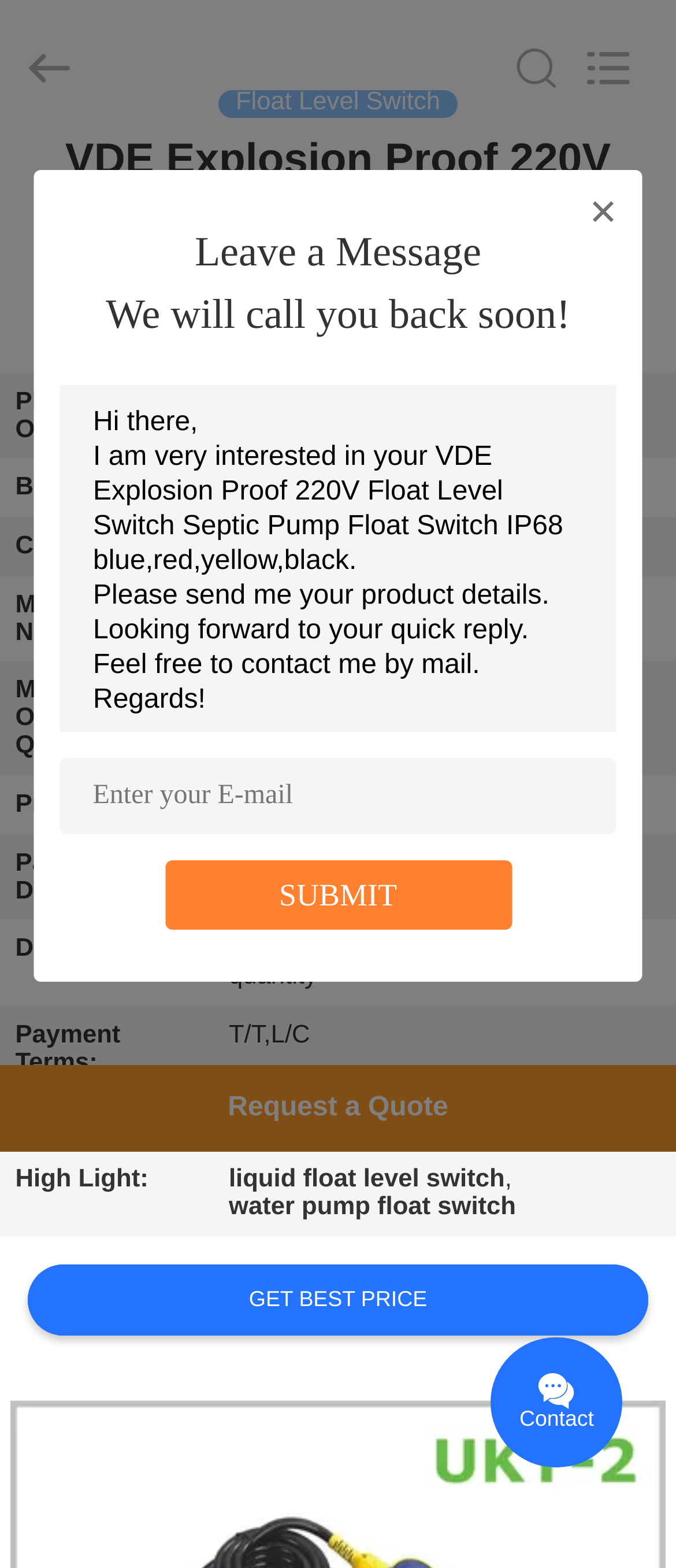Give a one-word or one-phrase response to the question:
What is the minimum order quantity?

500 pcs